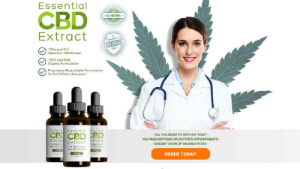What is the tone of the marketing approach?
Using the picture, provide a one-word or short phrase answer.

Professional and approachable